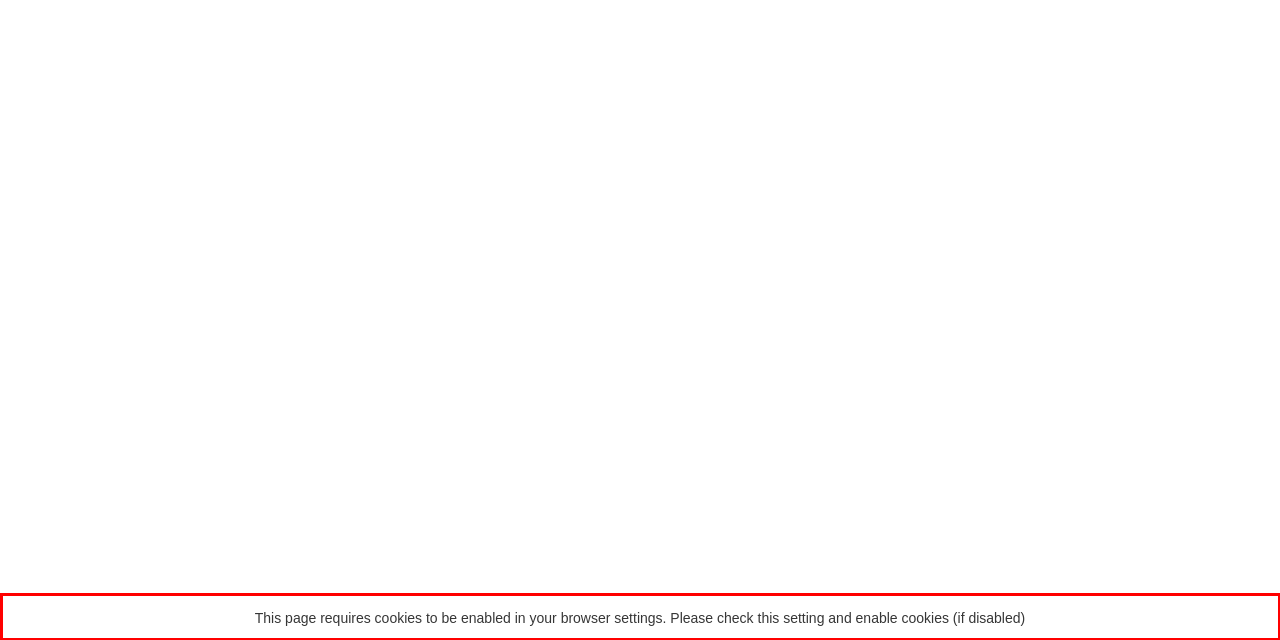Within the screenshot of a webpage, identify the red bounding box and perform OCR to capture the text content it contains.

This page requires cookies to be enabled in your browser settings. Please check this setting and enable cookies (if disabled)